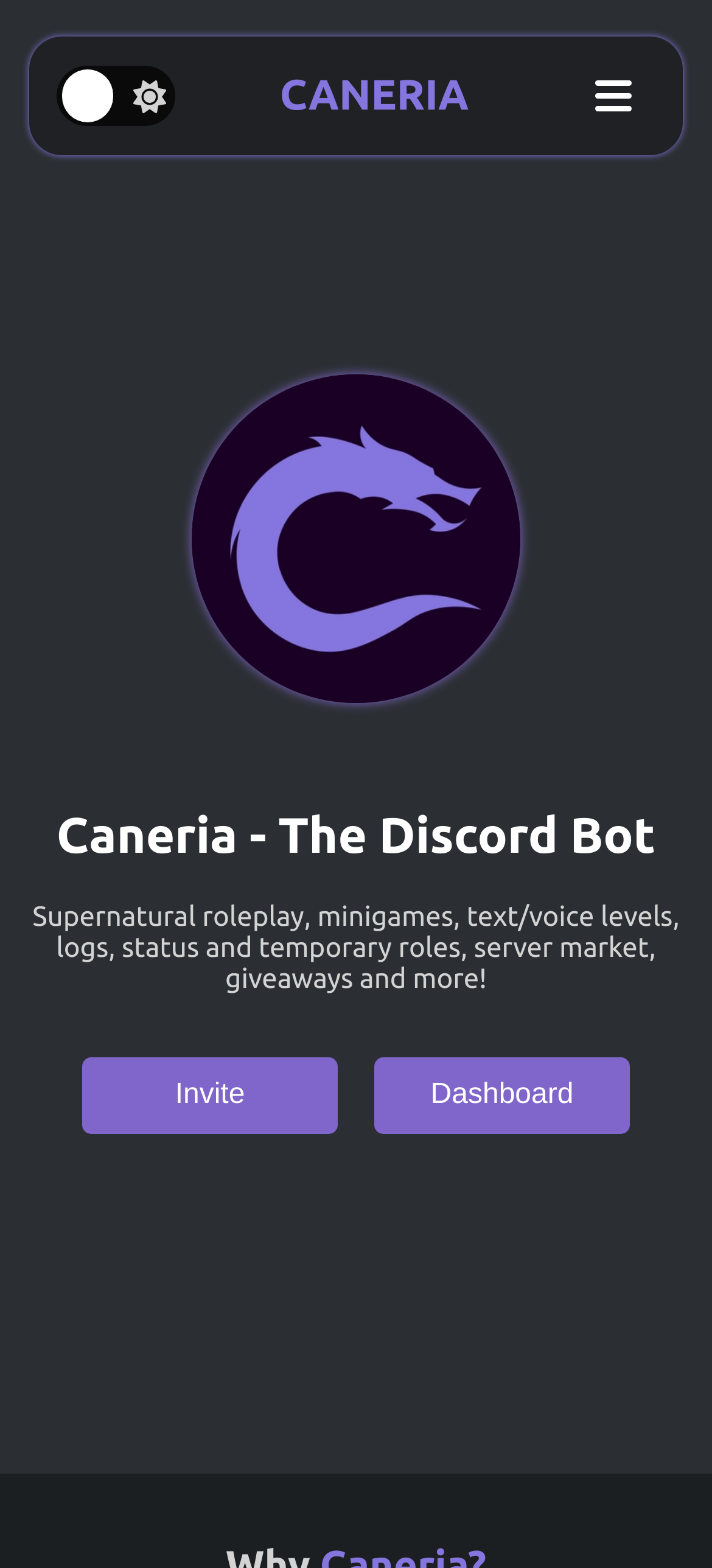Provide a brief response to the question below using a single word or phrase: 
What is the logo of Caneria?

Caneria Bot Logo